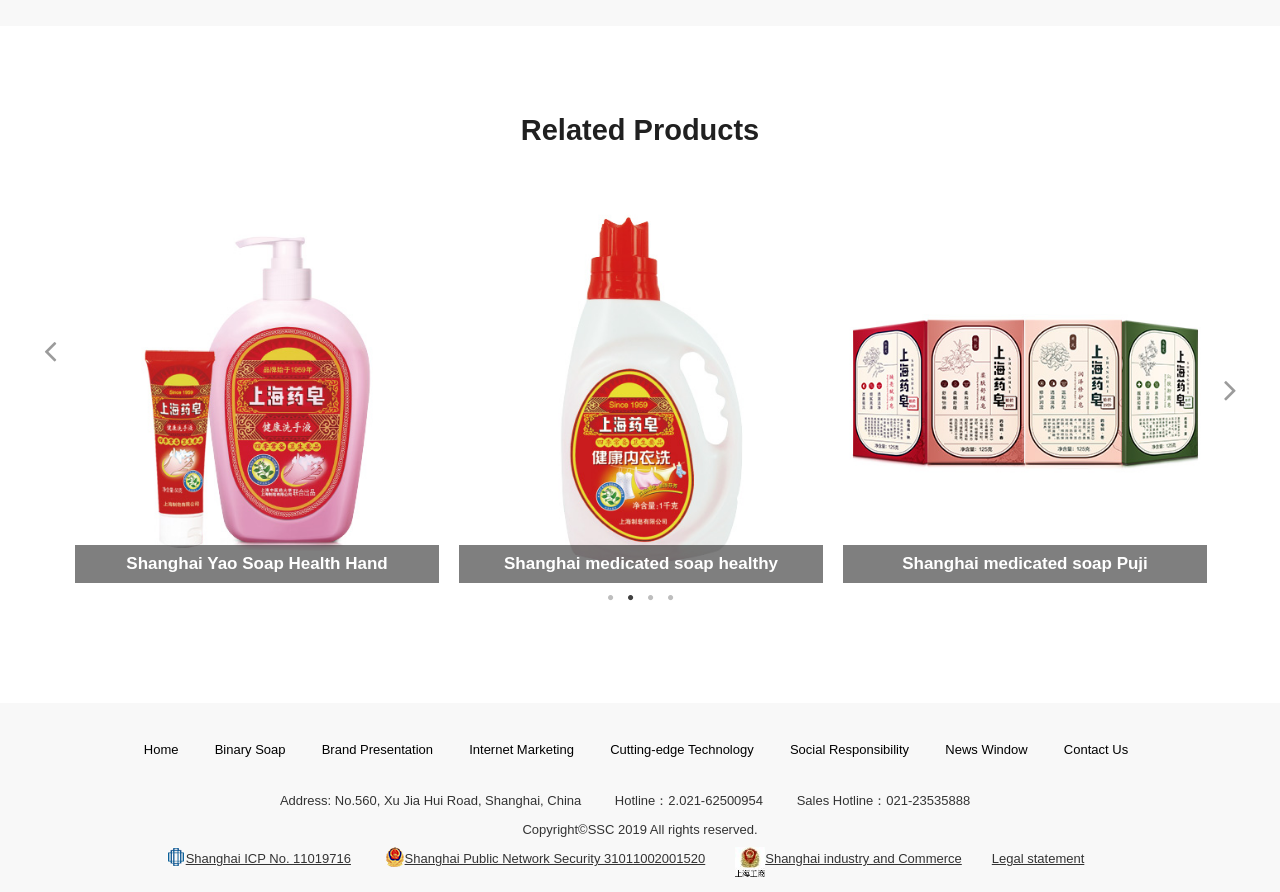Find the bounding box coordinates for the element described here: "Contact Us".

[0.831, 0.828, 0.881, 0.855]